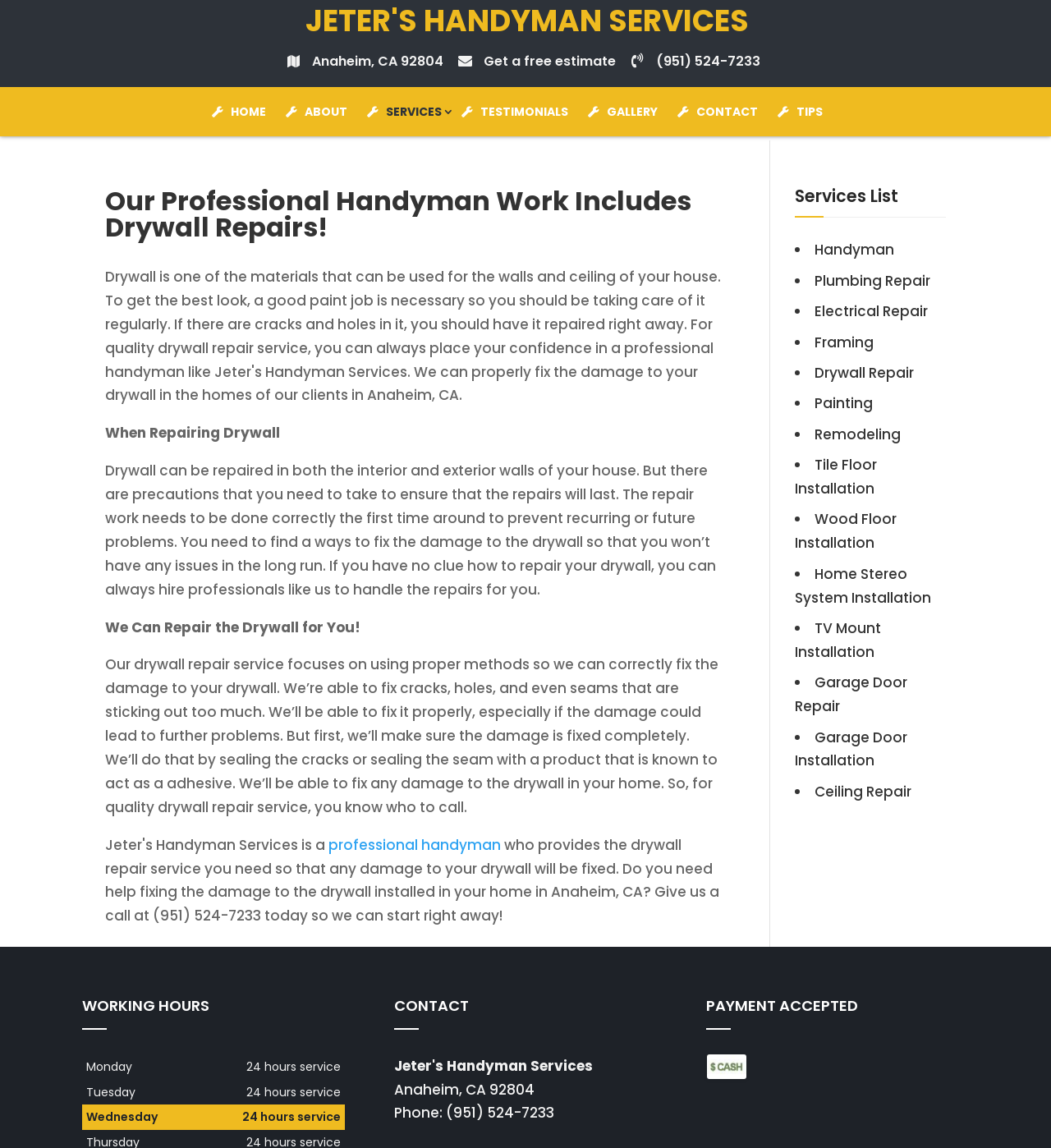Give a comprehensive overview of the webpage, including key elements.

This webpage is about Jeter's Handyman Services, a professional handyman company based in Anaheim, CA. At the top of the page, there is a navigation menu with links to different sections of the website, including HOME, ABOUT, SERVICES, TESTIMONIALS, GALLERY, CONTACT, and TIPS. Below the navigation menu, there is a heading that reads "Our Professional Handyman Work Includes Drywall Repairs!" followed by a paragraph of text that discusses the importance of proper drywall repair.

The main content of the page is divided into two sections. On the left side, there is a section that provides more information about drywall repair, including the benefits of hiring a professional handyman to fix drywall damage. This section includes several paragraphs of text, as well as a link to a "professional handyman" service.

On the right side, there is a section that lists the various services offered by Jeter's Handyman Services, including handyman work, plumbing repair, electrical repair, framing, drywall repair, painting, remodeling, tile floor installation, wood floor installation, home stereo system installation, TV mount installation, garage door repair, garage door installation, and ceiling repair. Each service is listed as a bullet point, with a brief description.

At the bottom of the page, there are three sections: WORKING HOURS, CONTACT, and PAYMENT ACCEPTED. The WORKING HOURS section displays a table that lists the company's working hours for Monday, Tuesday, and Wednesday, with 24-hour service available. The CONTACT section displays the company's address and phone number. The PAYMENT ACCEPTED section features an image of a cash symbol, indicating that the company accepts cash payments.

Throughout the page, there are several links and buttons that allow users to navigate to different sections of the website or contact the company for more information.